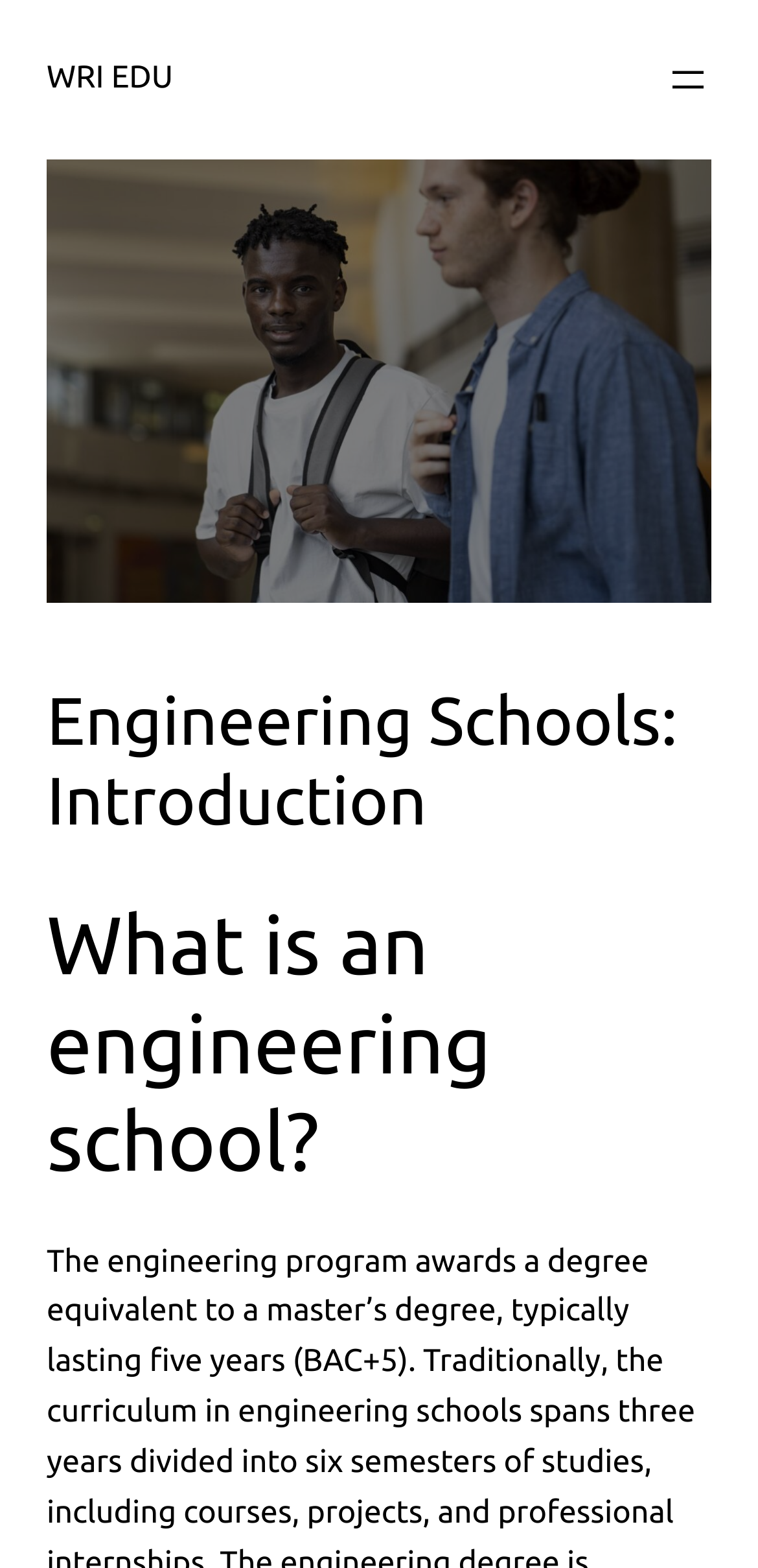Identify the bounding box for the element characterized by the following description: "WRI EDU".

[0.062, 0.039, 0.228, 0.061]